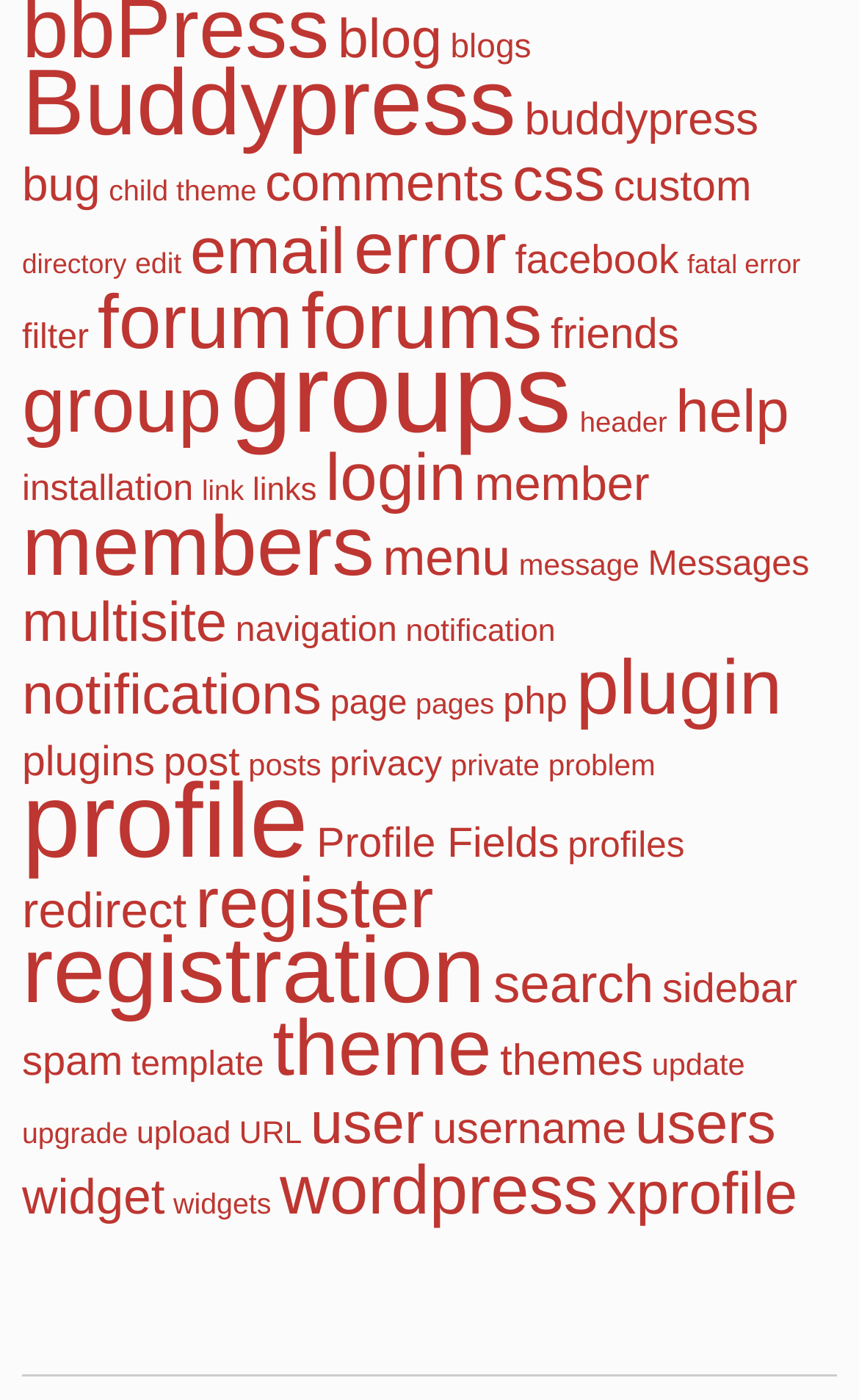How many topics are related to 'wordpress'?
Answer with a single word or phrase by referring to the visual content.

1